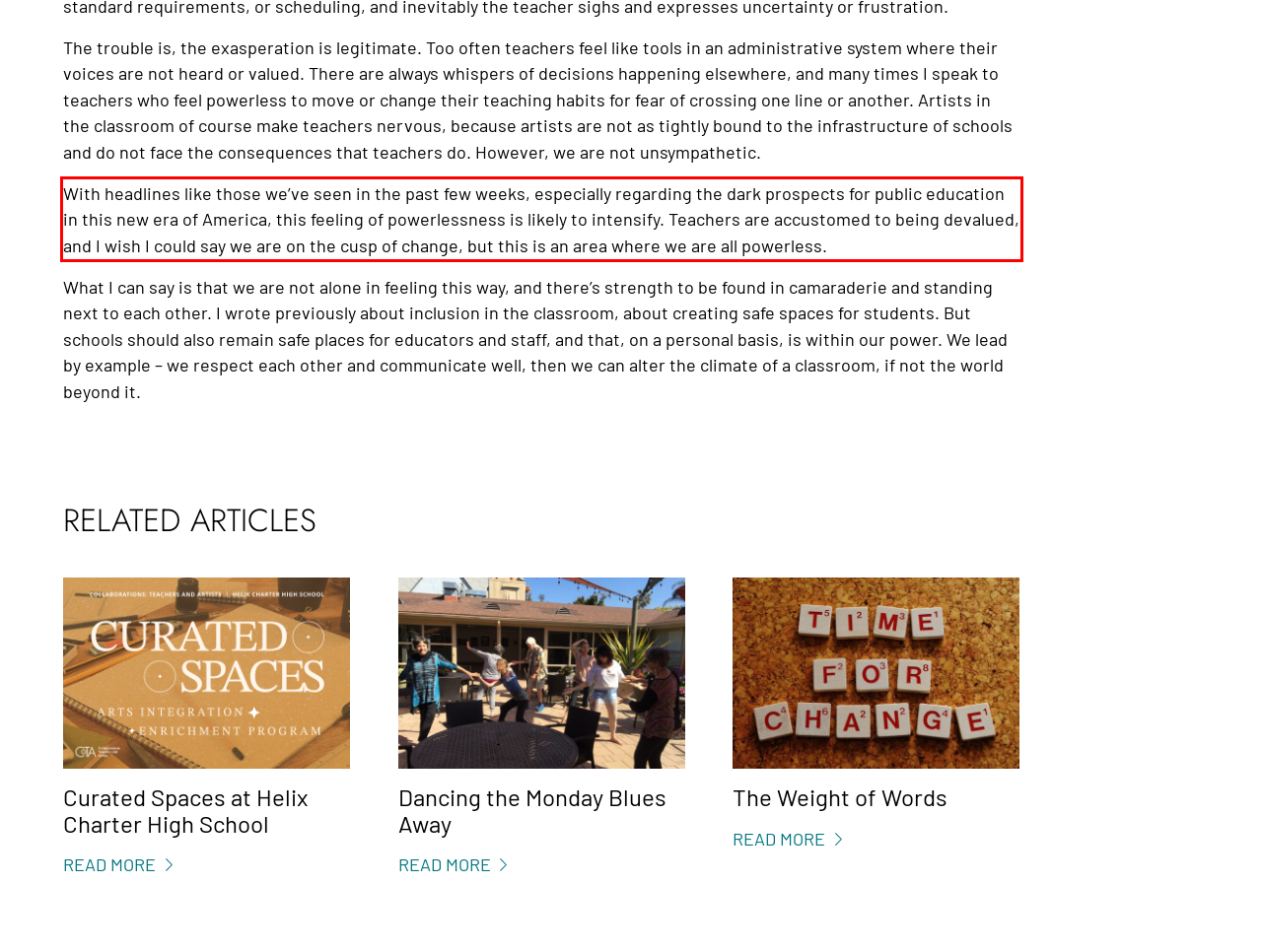You have a screenshot of a webpage with a red bounding box. Identify and extract the text content located inside the red bounding box.

With headlines like those we’ve seen in the past few weeks, especially regarding the dark prospects for public education in this new era of America, this feeling of powerlessness is likely to intensify. Teachers are accustomed to being devalued, and I wish I could say we are on the cusp of change, but this is an area where we are all powerless.